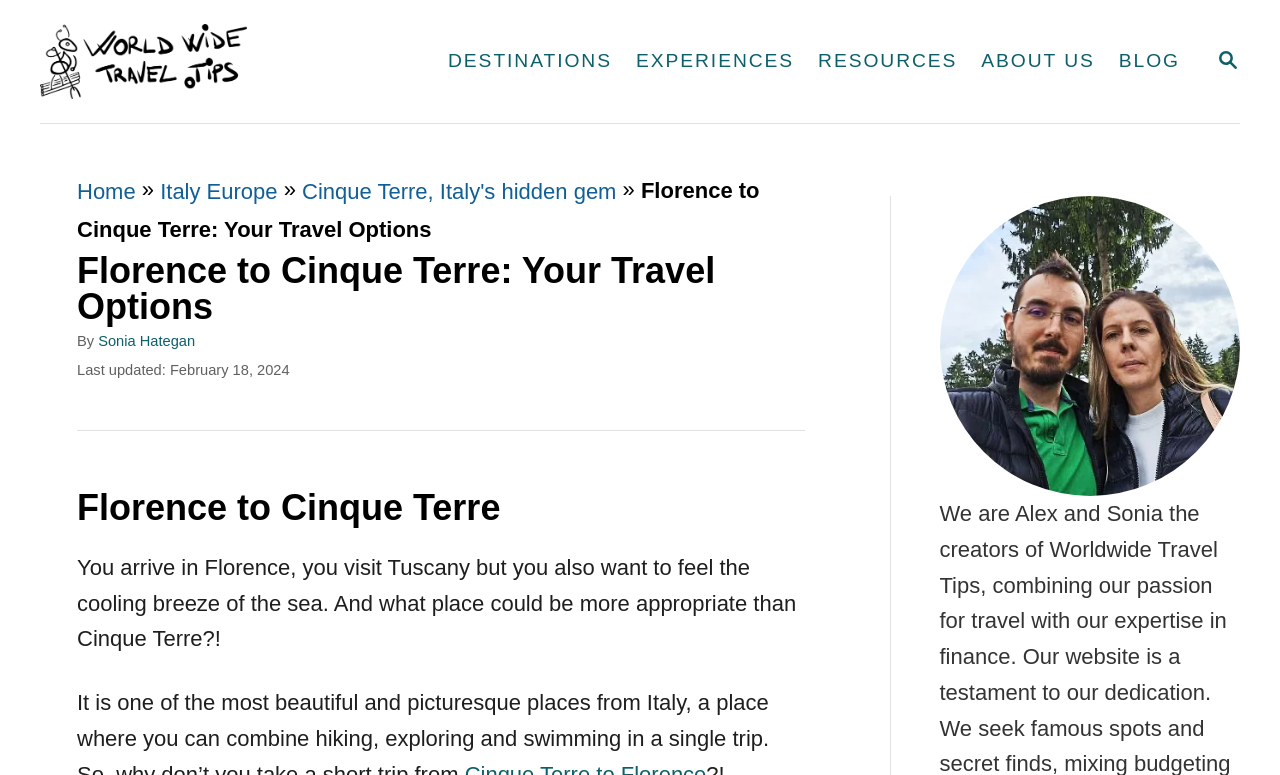Can you find the bounding box coordinates for the element that needs to be clicked to execute this instruction: "Search for travel options"? The coordinates should be given as four float numbers between 0 and 1, i.e., [left, top, right, bottom].

[0.931, 0.046, 0.988, 0.113]